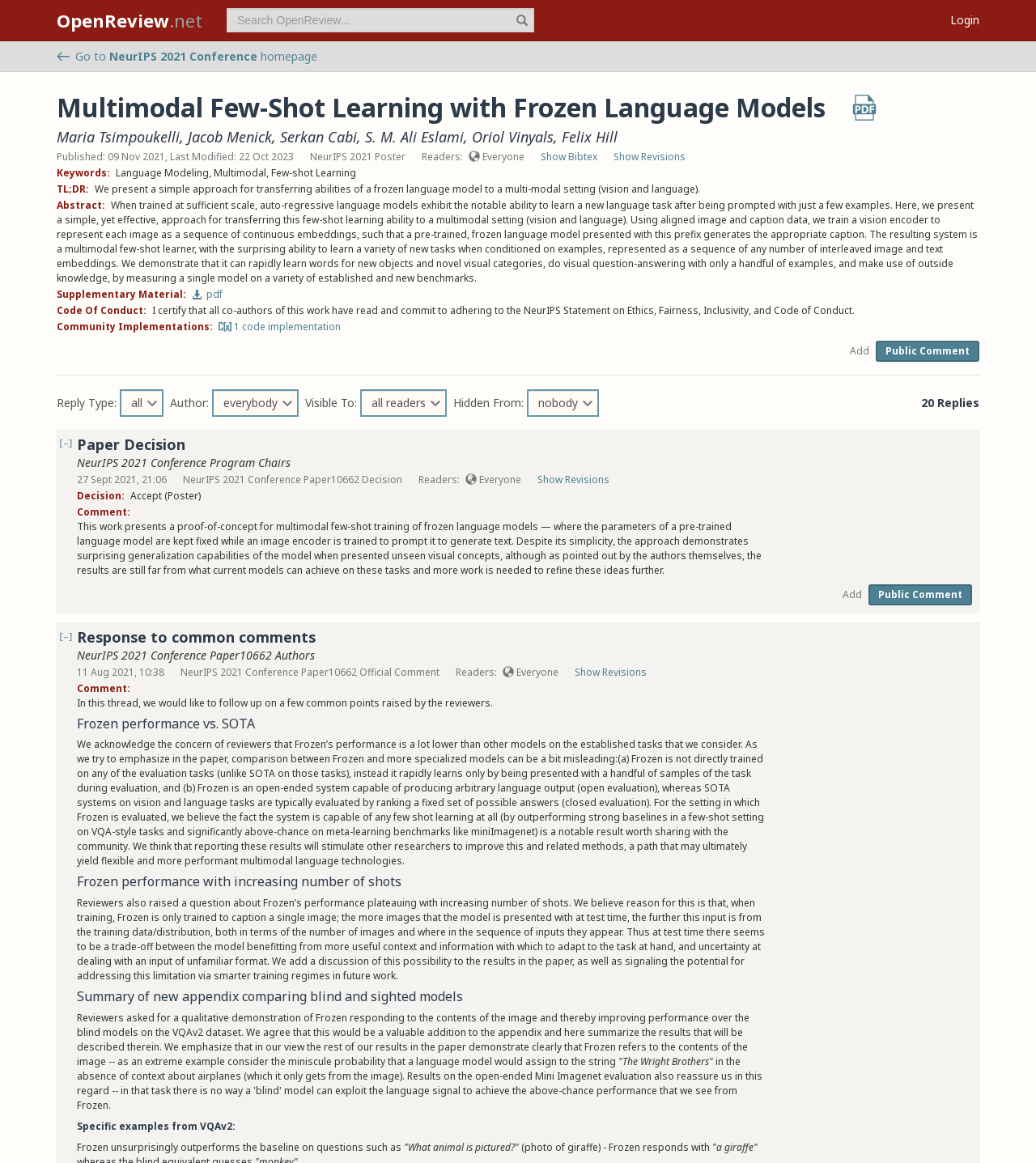Reply to the question with a brief word or phrase: Who are the program chairs of NeurIPS 2021 Conference?

NeurIPS 2021 Conference Program Chairs